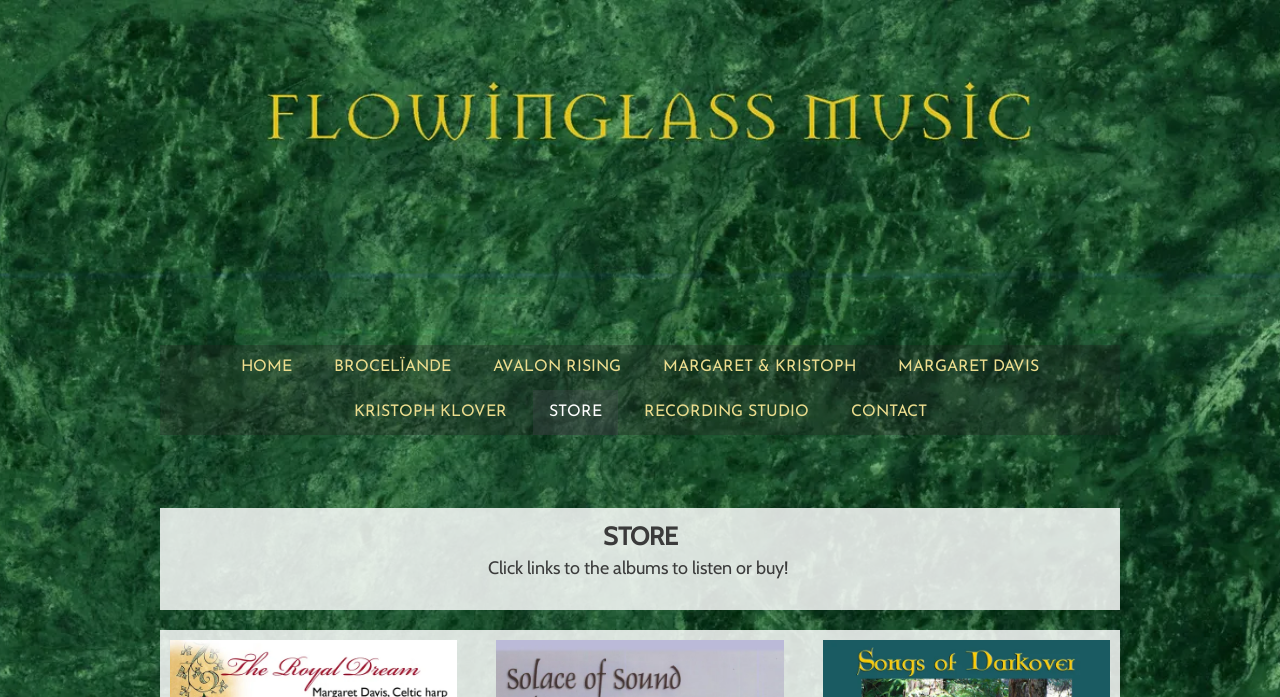What is the purpose of the links on this page?
Based on the screenshot, provide a one-word or short-phrase response.

Listen or buy albums